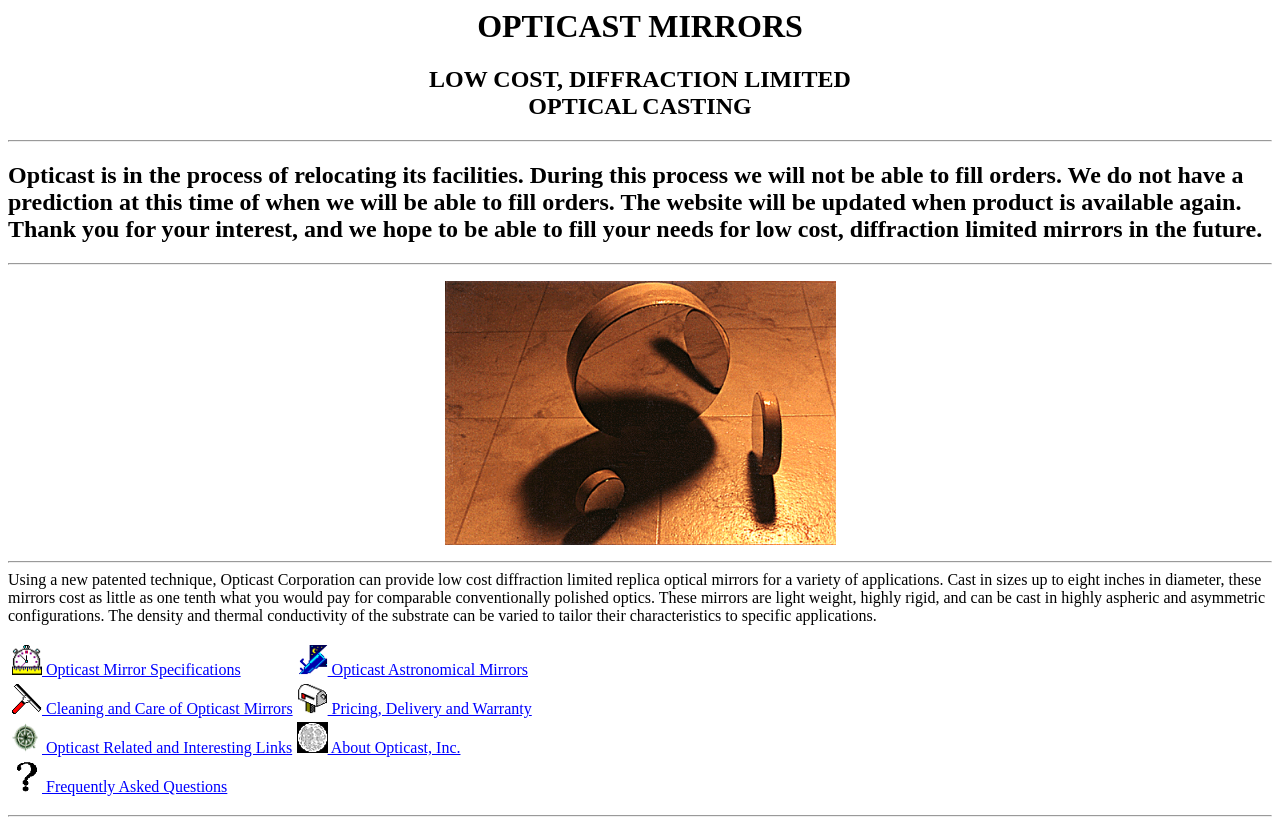Create an in-depth description of the webpage, covering main sections.

The webpage is about Opticast Corporation, a company that provides low-cost diffraction limited replica optical mirrors for various applications. At the top of the page, there are two headings: "OPTICAST MIRRORS" and "LOW COST, DIFFRACTION LIMITED OPTICAL CASTING". Below these headings, there is a horizontal separator line.

Following the separator line, there is a notice about the company relocating its facilities and not being able to fill orders at the moment. This notice is accompanied by a horizontal separator line.

On the left side of the page, there is an image of three Opticast Mirrors. Below the image, there is a paragraph of text that describes the company's patented technique for providing low-cost diffraction limited replica optical mirrors.

Below the paragraph, there is a horizontal separator line, followed by a table with four rows. Each row has two columns, with links to different pages on the website, including "Opticast Mirror Specifications", "Opticast Astronomical Mirrors", "Cleaning and Care of Opticast Mirrors", "Pricing, Delivery and Warranty", "Opticast Related and Interesting Links", "About Opticast, Inc.", and "Frequently Asked Questions". Each link is accompanied by a small image.

The table takes up most of the bottom half of the page, with the links and images arranged in a neat and organized manner. Overall, the webpage provides a clear and concise overview of Opticast Corporation and its products, with easy access to more information through the links provided.